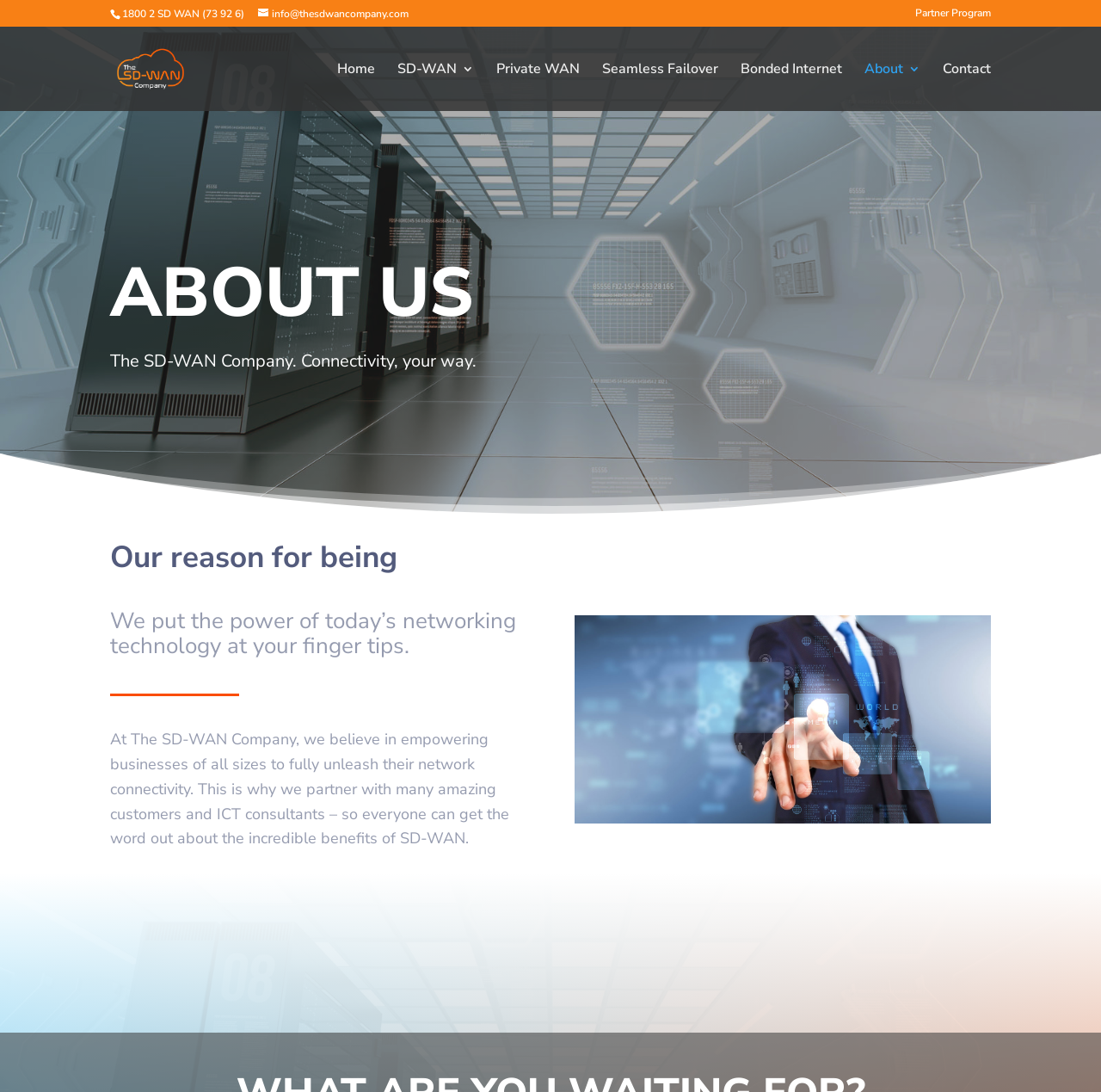Please indicate the bounding box coordinates for the clickable area to complete the following task: "read about seamless failover". The coordinates should be specified as four float numbers between 0 and 1, i.e., [left, top, right, bottom].

[0.547, 0.058, 0.652, 0.102]